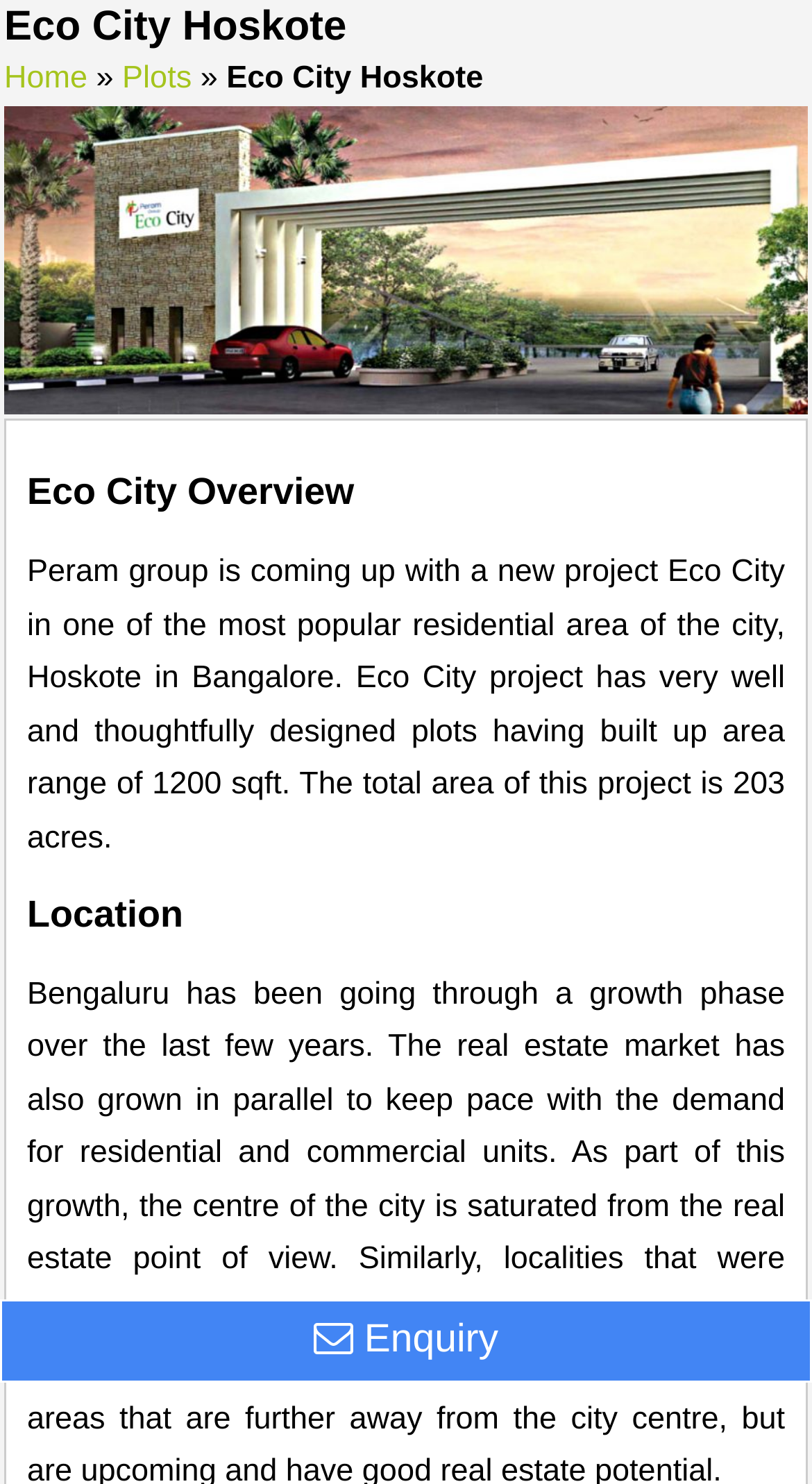What is the name of the residential project?
Kindly offer a detailed explanation using the data available in the image.

The name of the residential project is mentioned in the heading 'Eco City Hoskote' and also in the static text 'Eco City project has very well and thoughtfully designed plots...'.